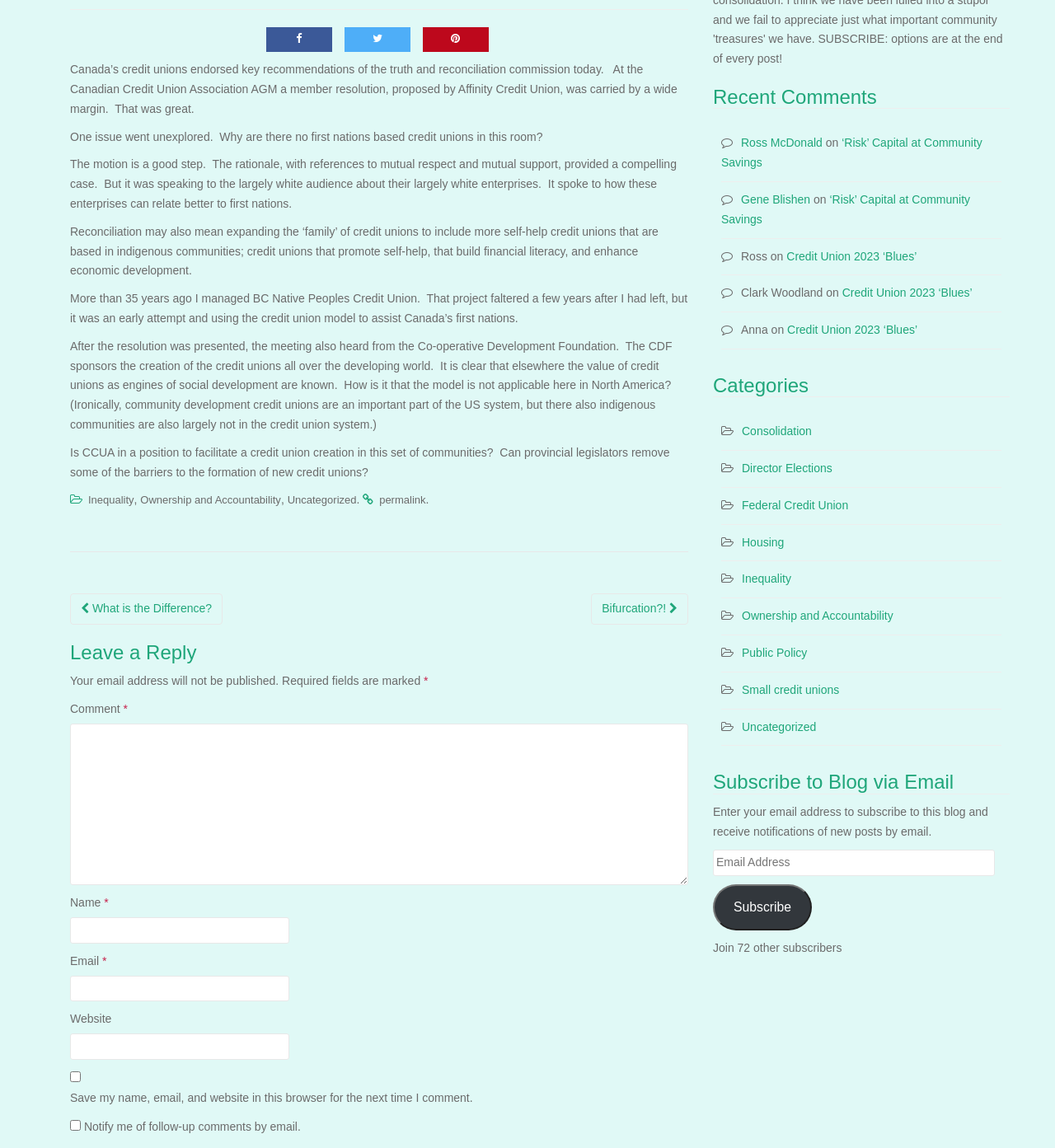Given the element description Inequality, specify the bounding box coordinates of the corresponding UI element in the format (top-left x, top-left y, bottom-right x, bottom-right y). All values must be between 0 and 1.

[0.084, 0.43, 0.127, 0.441]